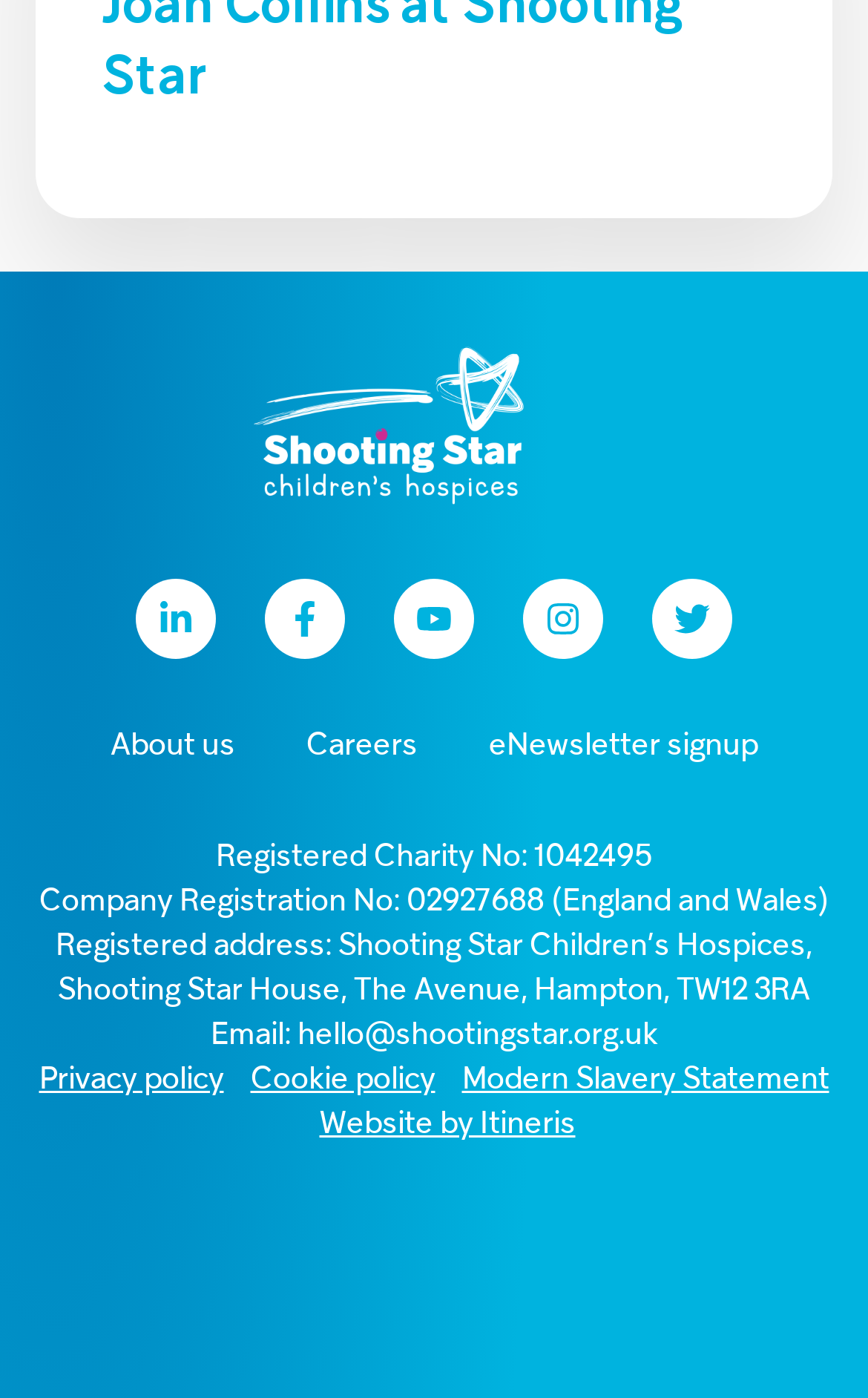Locate the bounding box coordinates of the element to click to perform the following action: 'Read Privacy policy'. The coordinates should be given as four float values between 0 and 1, in the form of [left, top, right, bottom].

[0.045, 0.757, 0.258, 0.789]